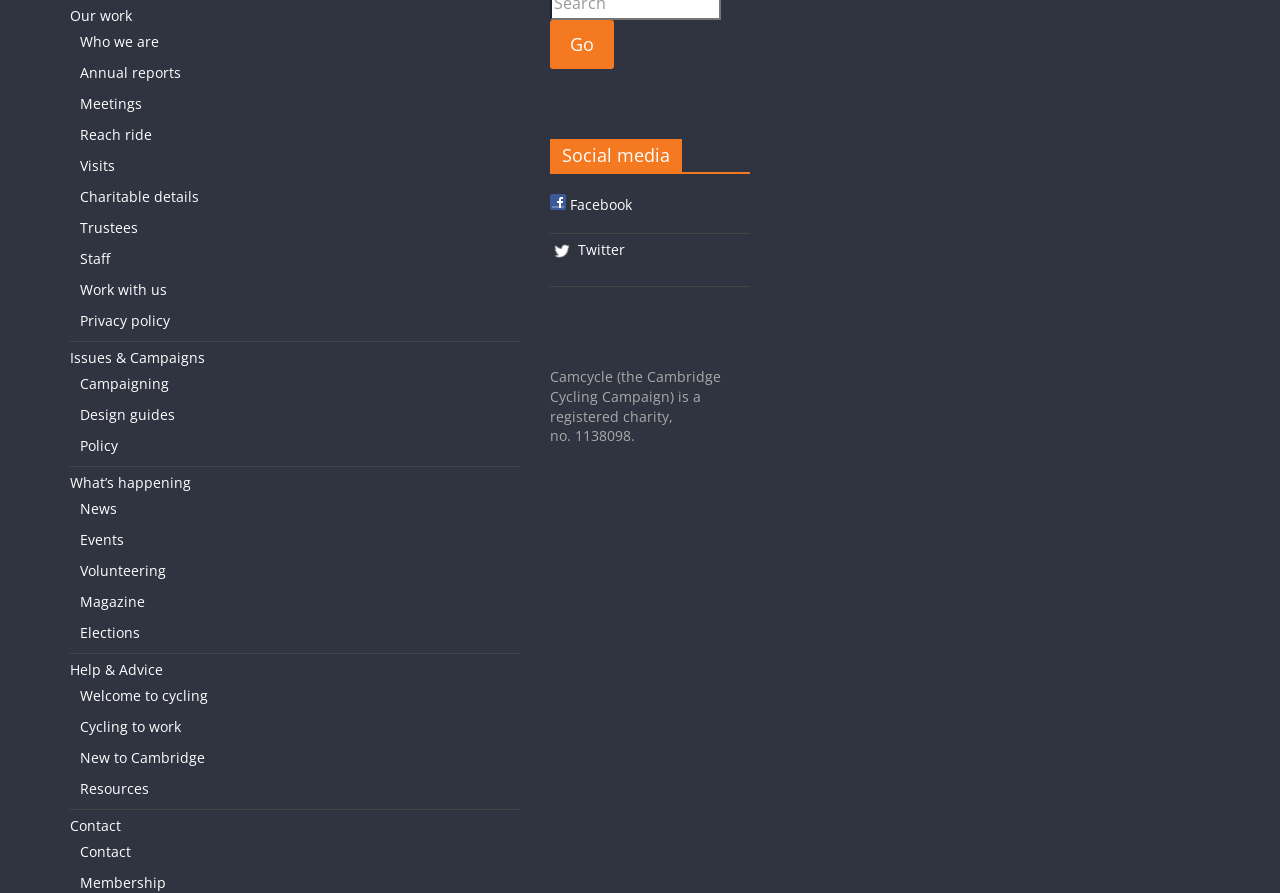Determine the bounding box coordinates of the clickable area required to perform the following instruction: "Go to 'Issues & Campaigns'". The coordinates should be represented as four float numbers between 0 and 1: [left, top, right, bottom].

[0.055, 0.39, 0.16, 0.411]